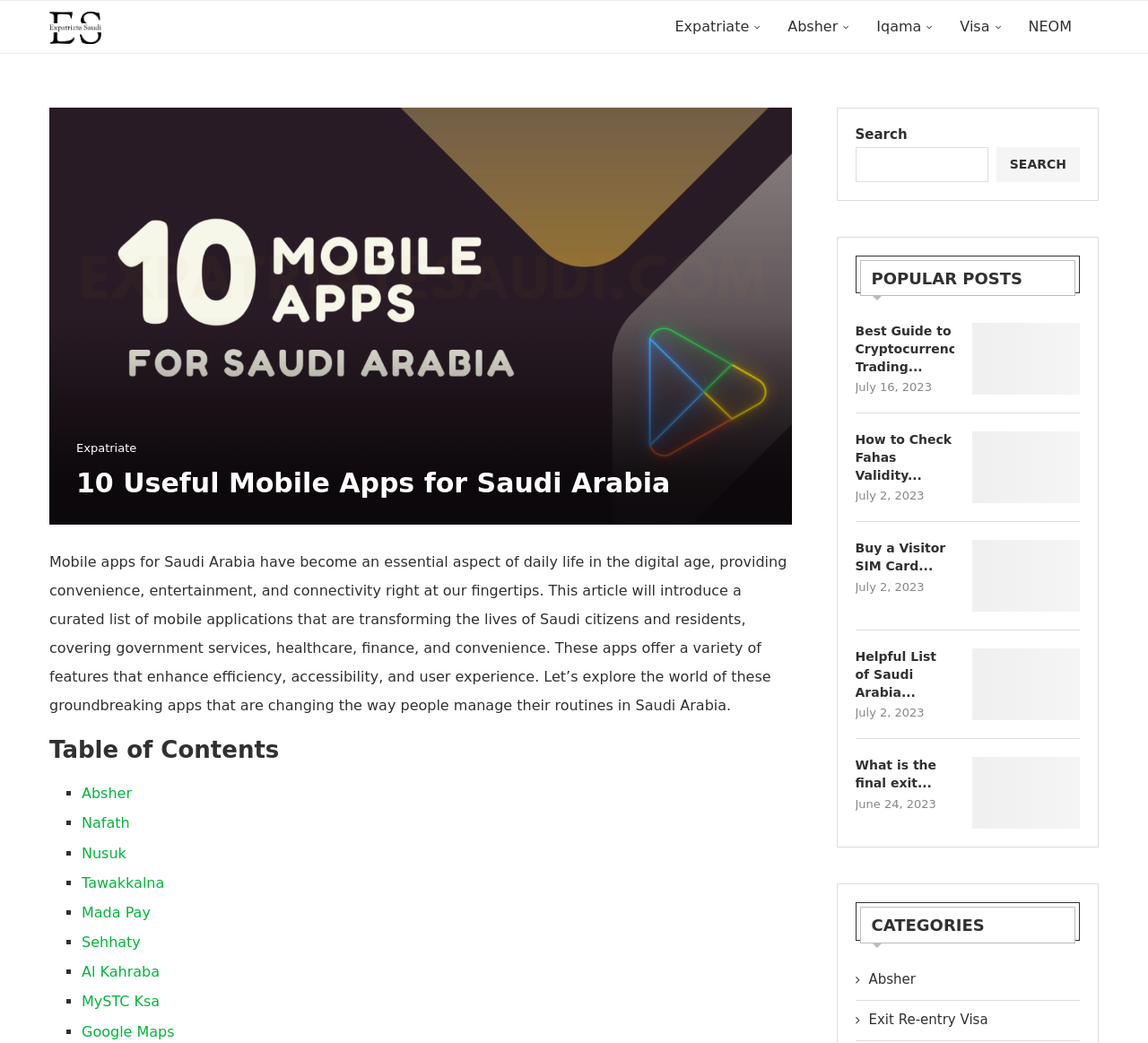Please specify the bounding box coordinates of the clickable region to carry out the following instruction: "Click the 'NEWS' button". The coordinates should be four float numbers between 0 and 1, in the format [left, top, right, bottom].

None